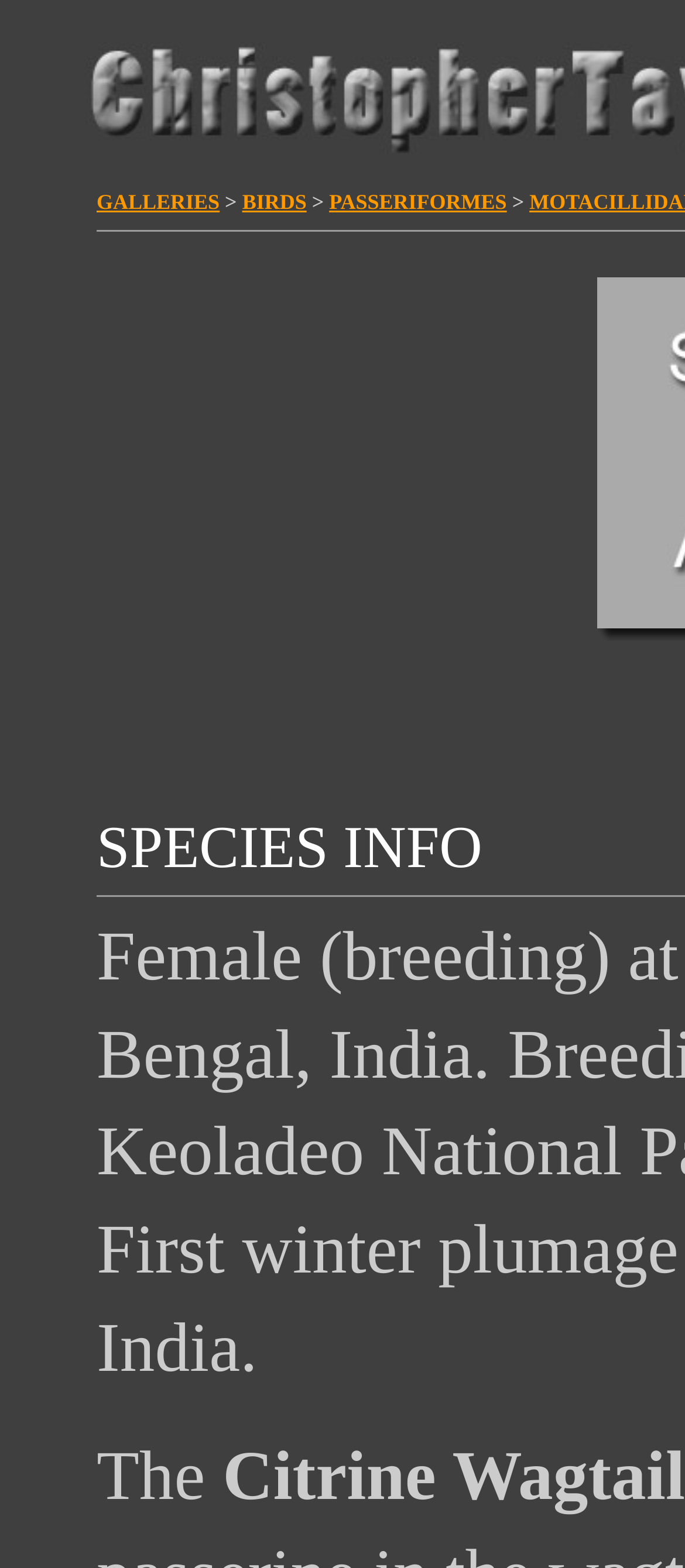Find the bounding box coordinates of the UI element according to this description: "PASSERIFORMES".

[0.481, 0.121, 0.74, 0.137]